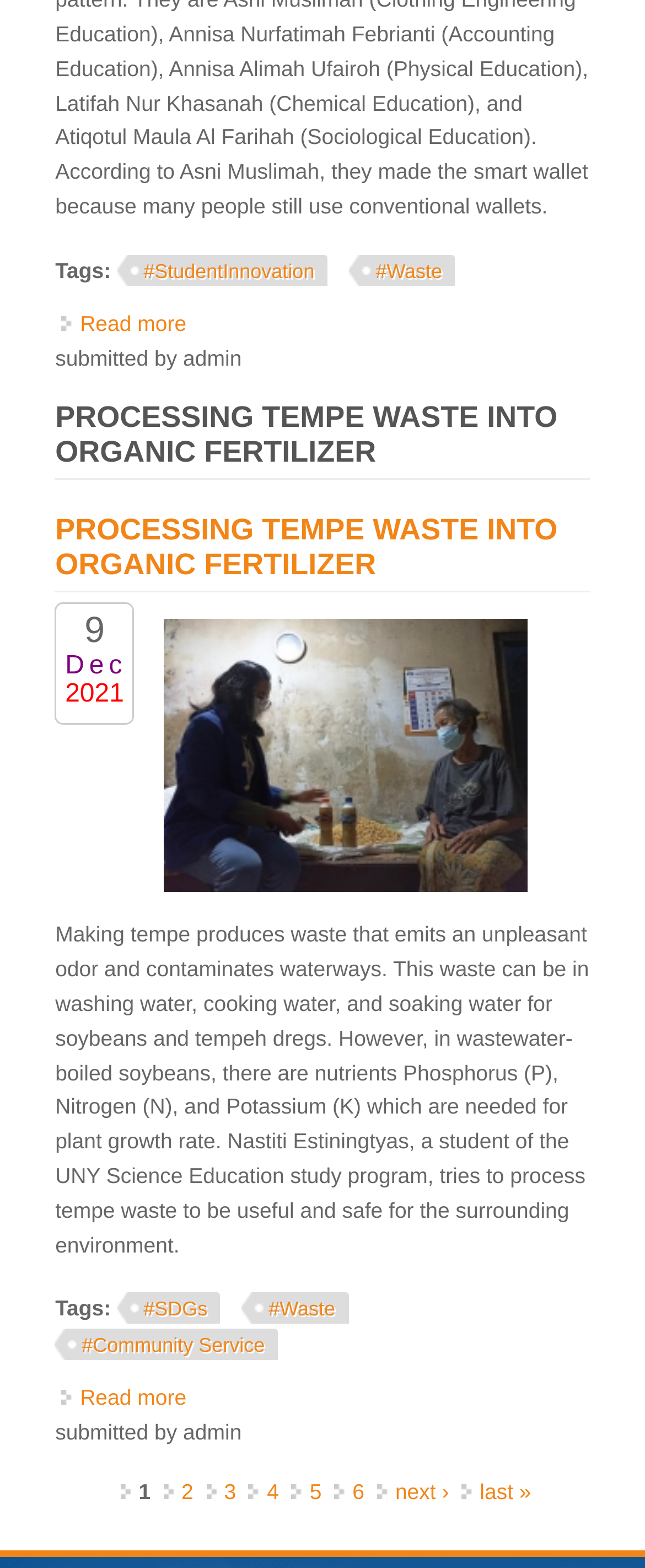Please locate the UI element described by "last »" and provide its bounding box coordinates.

[0.744, 0.943, 0.824, 0.959]